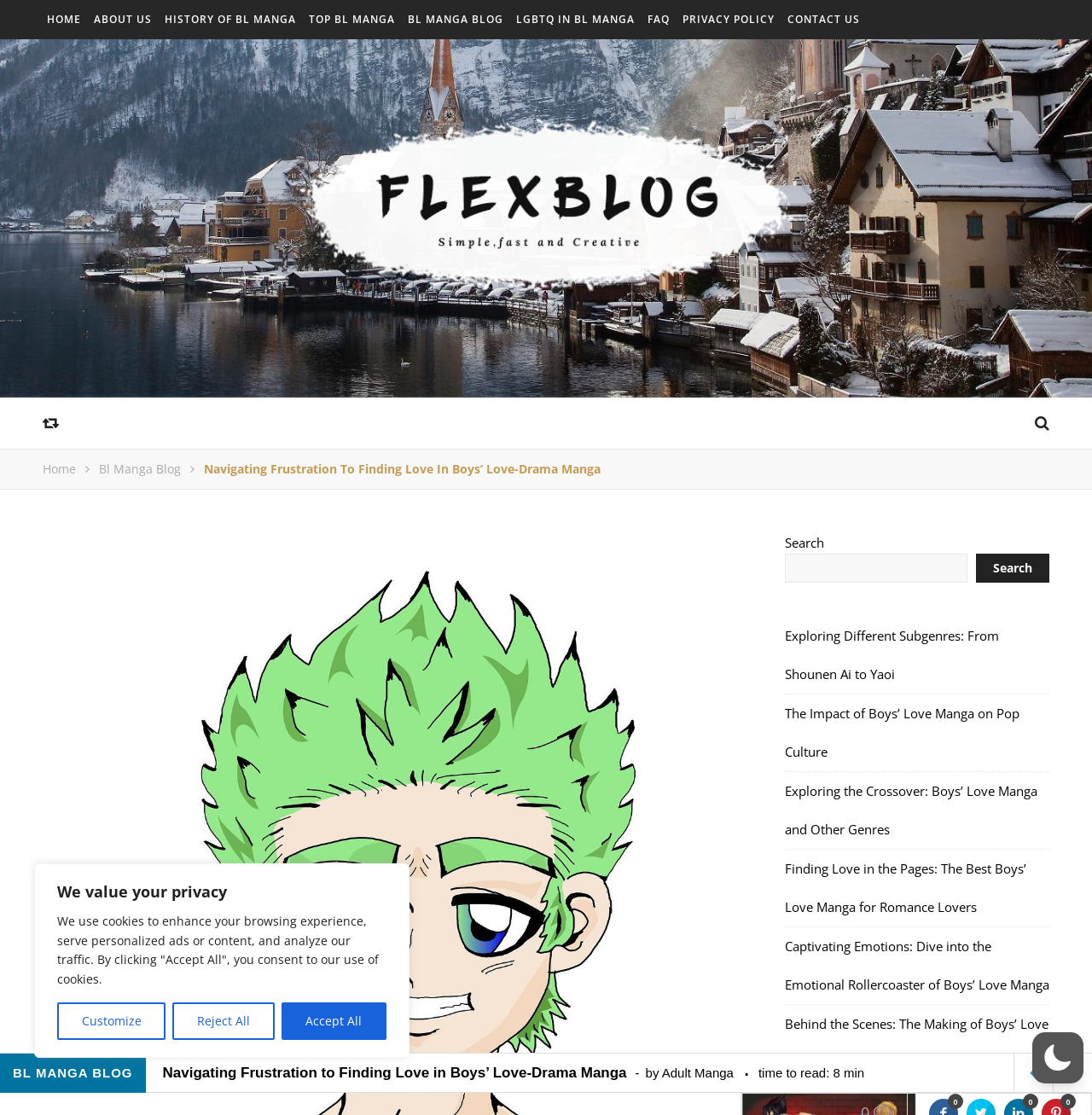Please provide a detailed answer to the question below based on the screenshot: 
What is the category of manga discussed in the webpage?

The webpage is focused on Boys' Love manga, which is a genre of manga that features romantic relationships between men. This is evident from the links and headings on the webpage, such as 'HISTORY OF BL MANGA' and 'TOP BL MANGA'.